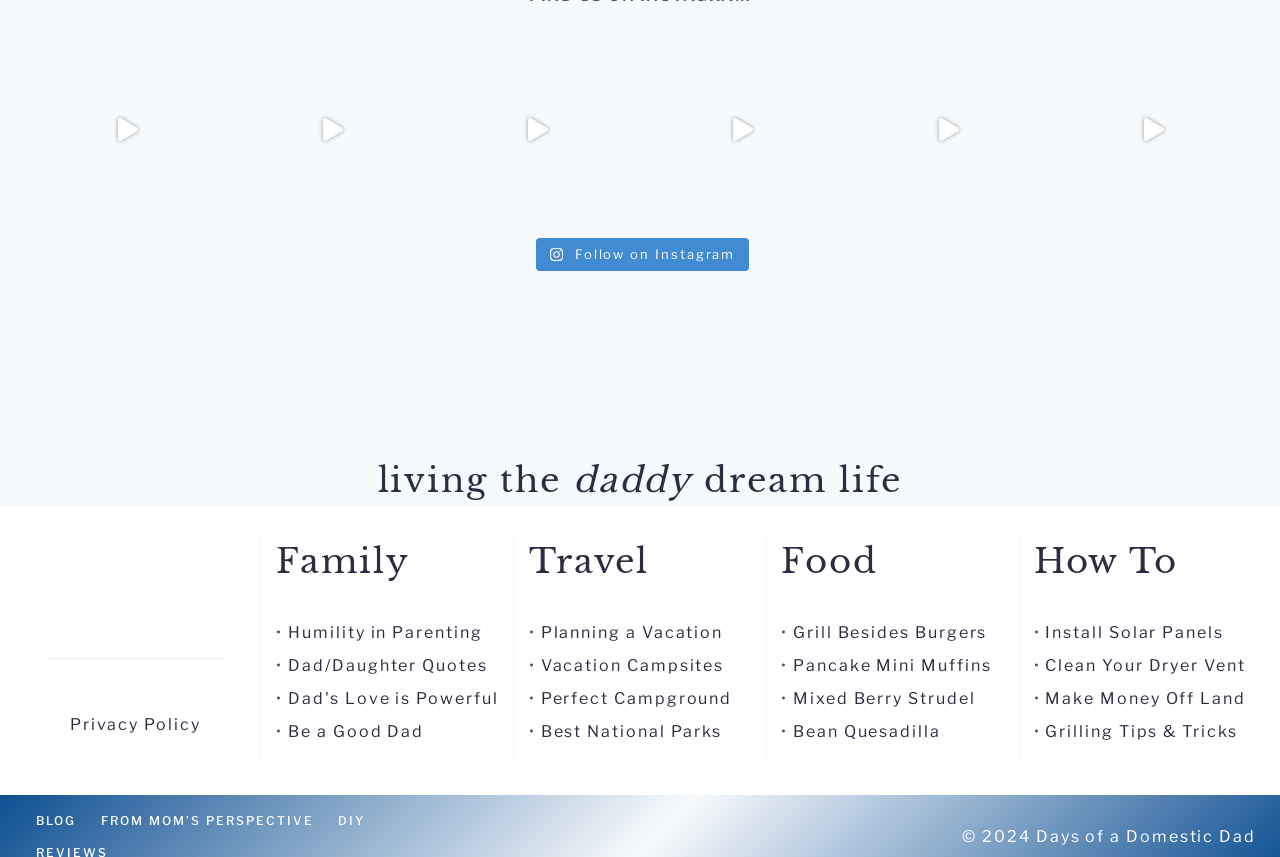Please predict the bounding box coordinates of the element's region where a click is necessary to complete the following instruction: "Read the 'Humility in Parenting' article". The coordinates should be represented by four float numbers between 0 and 1, i.e., [left, top, right, bottom].

[0.225, 0.727, 0.377, 0.75]